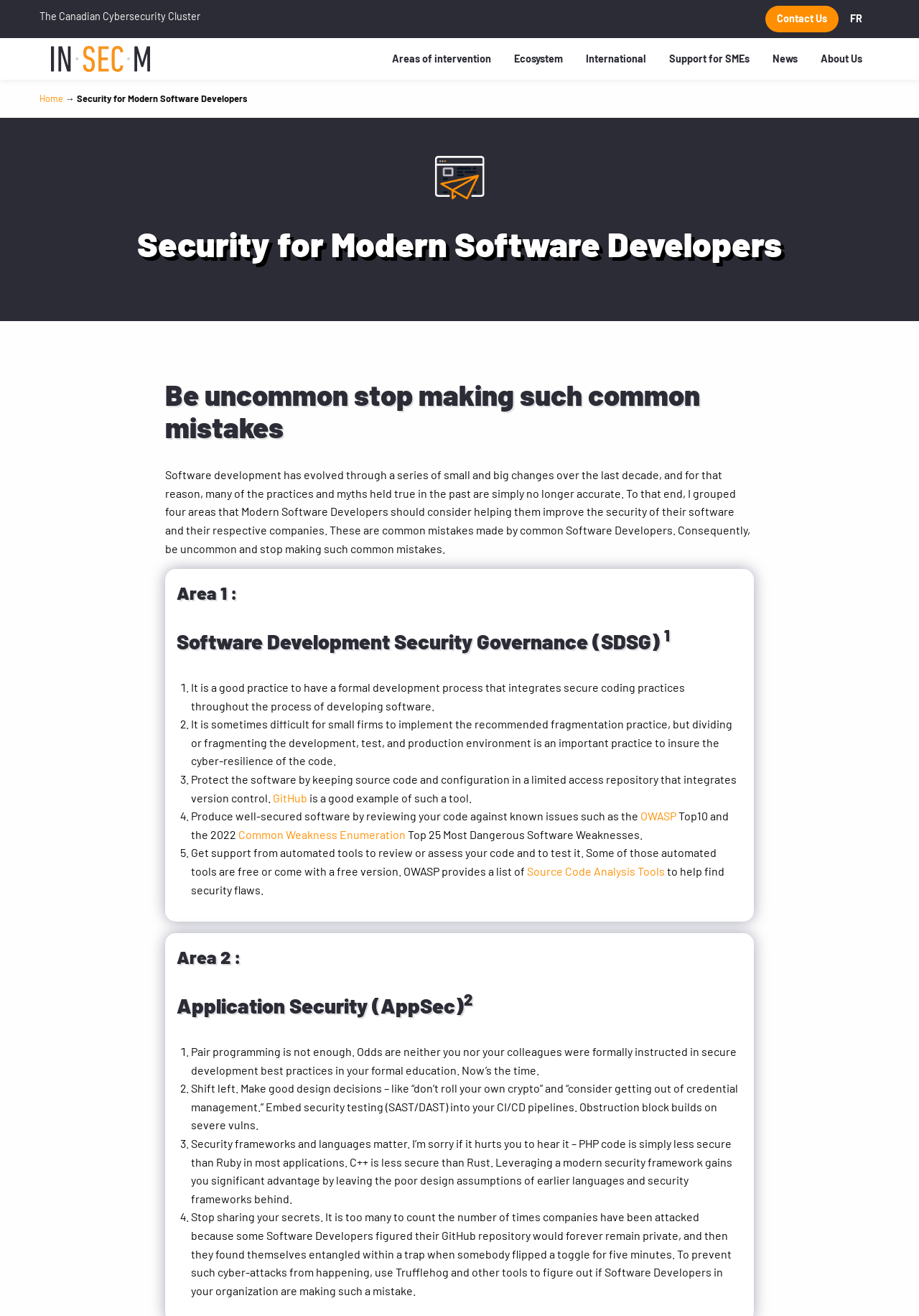What is the recommended practice for small firms?
Provide a one-word or short-phrase answer based on the image.

Divide or fragment the development, test, and production environment